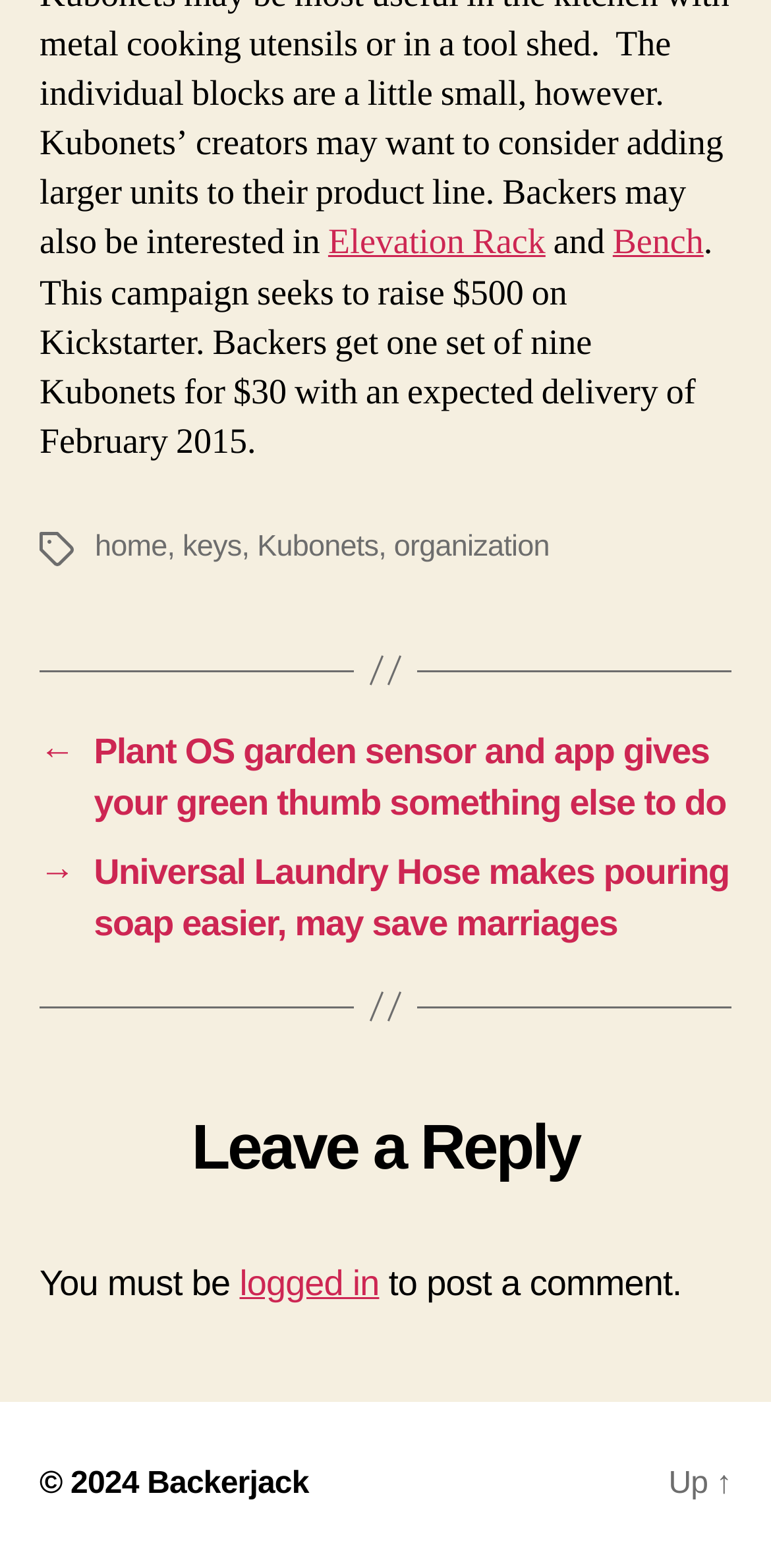Provide a single word or phrase to answer the given question: 
What is the name of the organization behind Kubonets?

Not mentioned